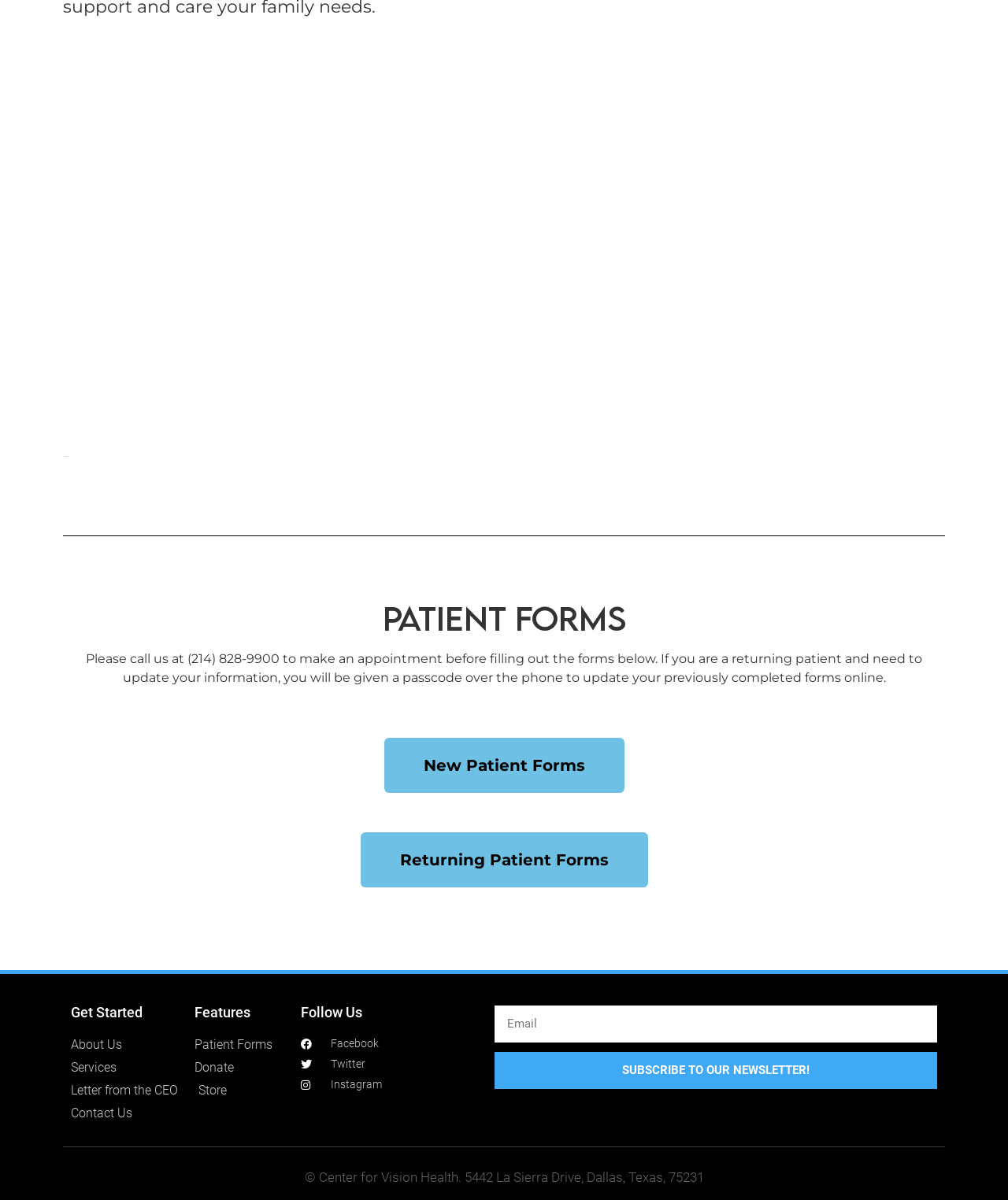What can be done with the 'Email' textbox?
Please provide a comprehensive and detailed answer to the question.

I found the 'Email' textbox with a 'SUBSCRIBE TO OUR NEWSLETTER!' button next to it, indicating that the email address is used to subscribe to a newsletter.